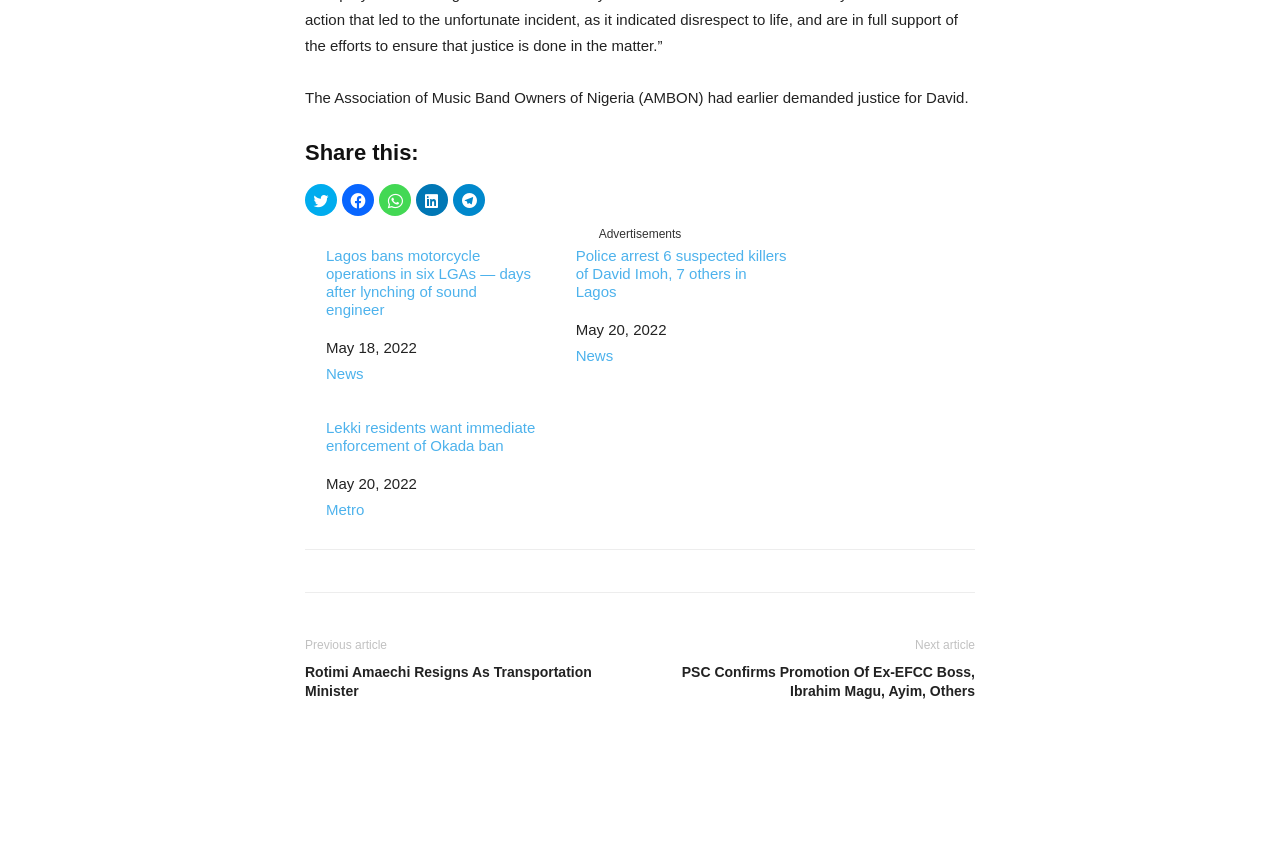Bounding box coordinates are specified in the format (top-left x, top-left y, bottom-right x, bottom-right y). All values are floating point numbers bounded between 0 and 1. Please provide the bounding box coordinate of the region this sentence describes: News

[0.255, 0.428, 0.284, 0.448]